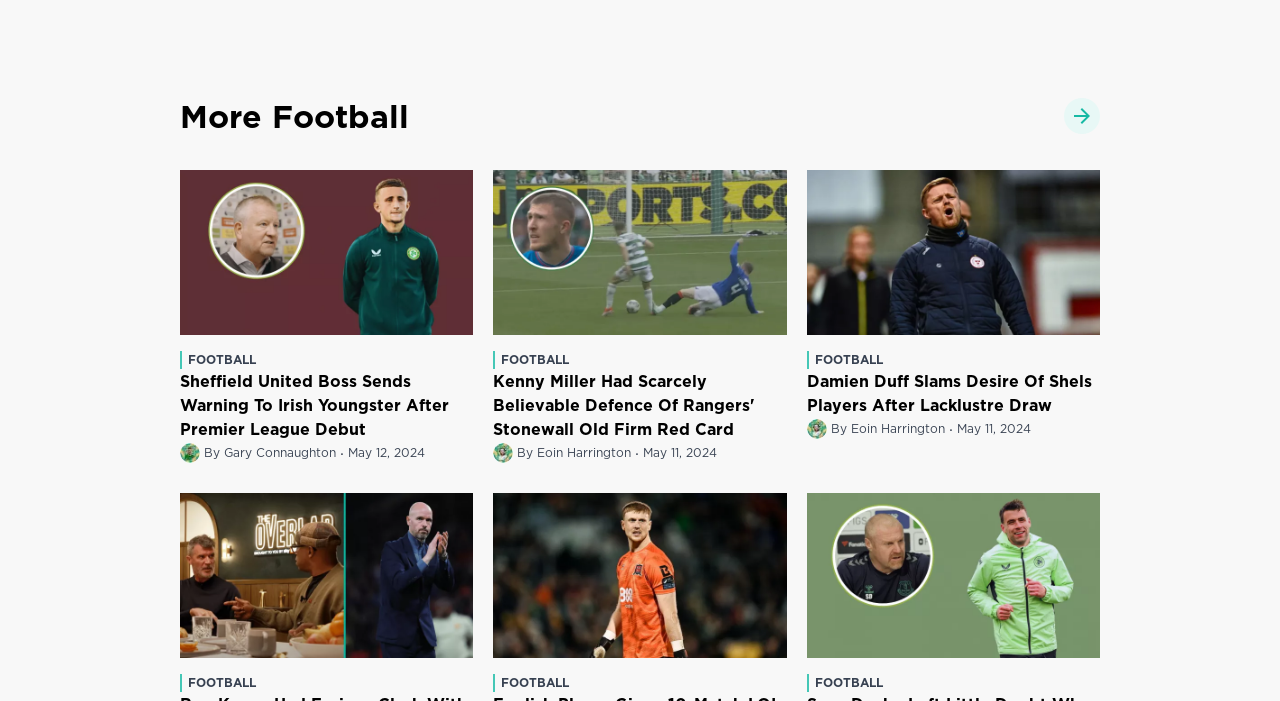Analyze the image and give a detailed response to the question:
What is the date of the article 'Kenny Miller Had Scarcely Believable Defence Of Rangers' Stonewall Old Firm Red Card'?

By looking at the link 'Kenny Miller Had Scarcely Believable Defence Of Rangers' Stonewall Old Firm Red Card' and its corresponding time element, I can see that the date of the article is May 11, 2024.